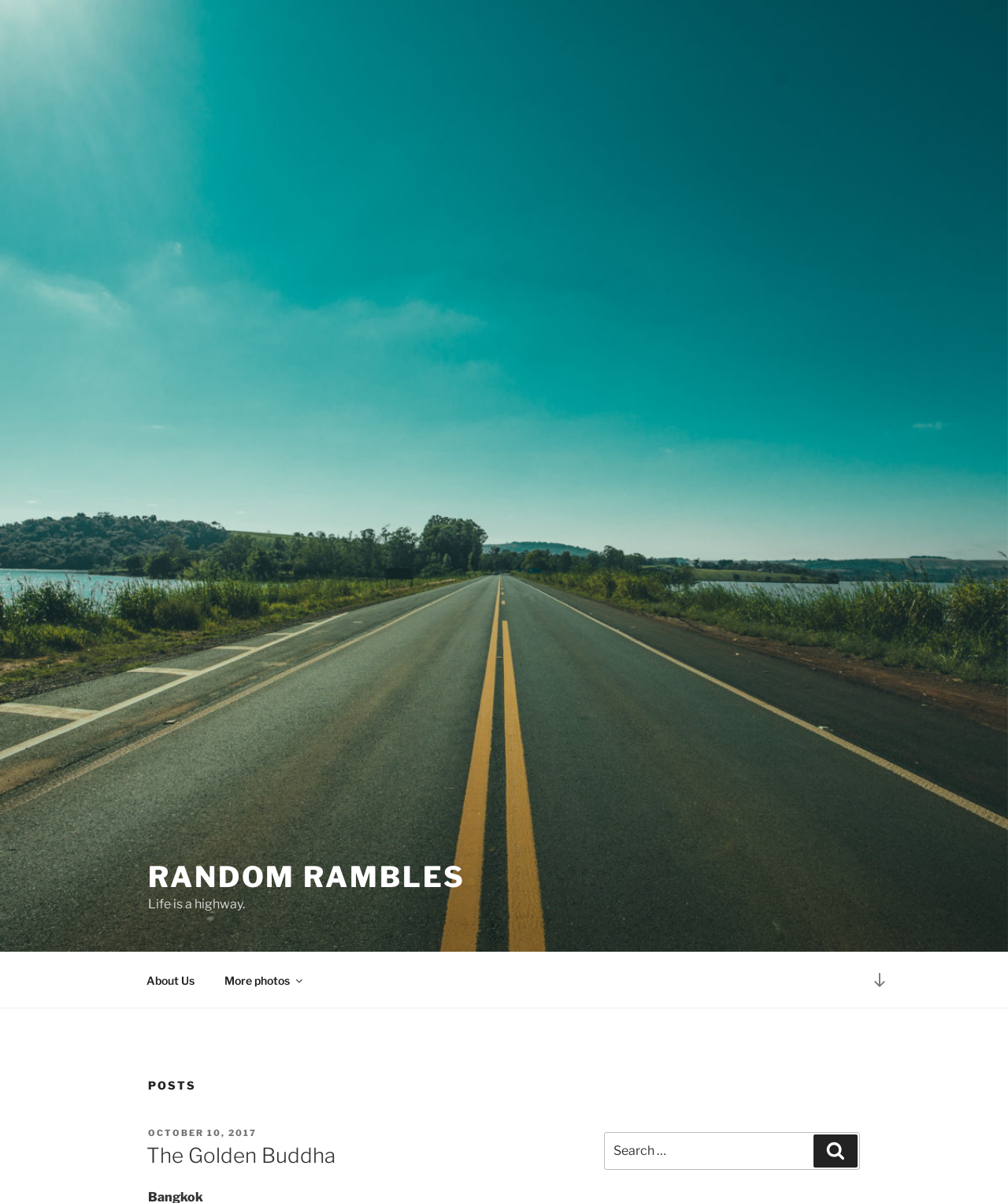Locate the bounding box coordinates of the element I should click to achieve the following instruction: "view history".

None